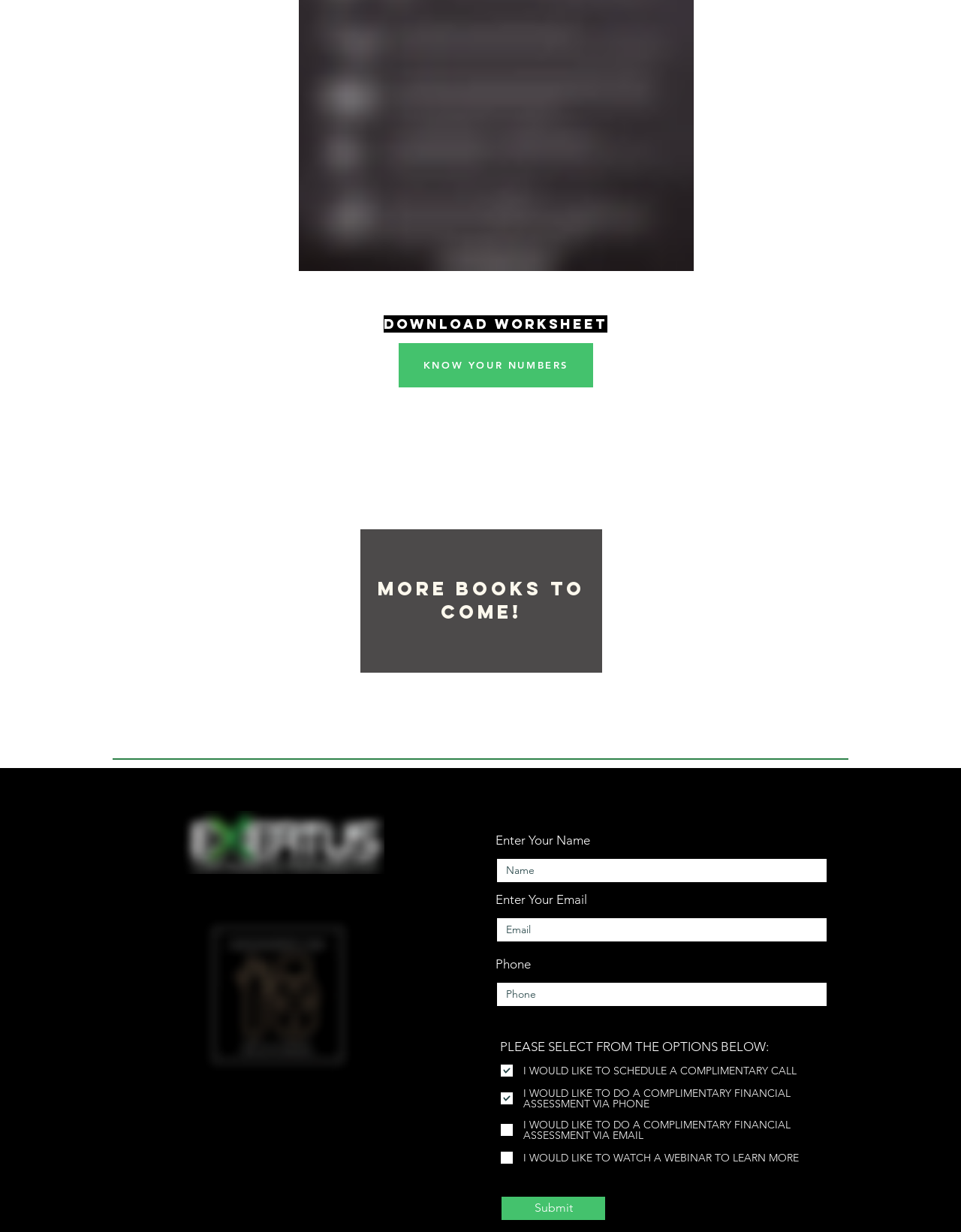What is the purpose of the 'Submit' button?
Refer to the image and offer an in-depth and detailed answer to the question.

The 'Submit' button is likely used to submit the form with the user's entered information, including name, email, and phone number, as well as their selected options for further action.